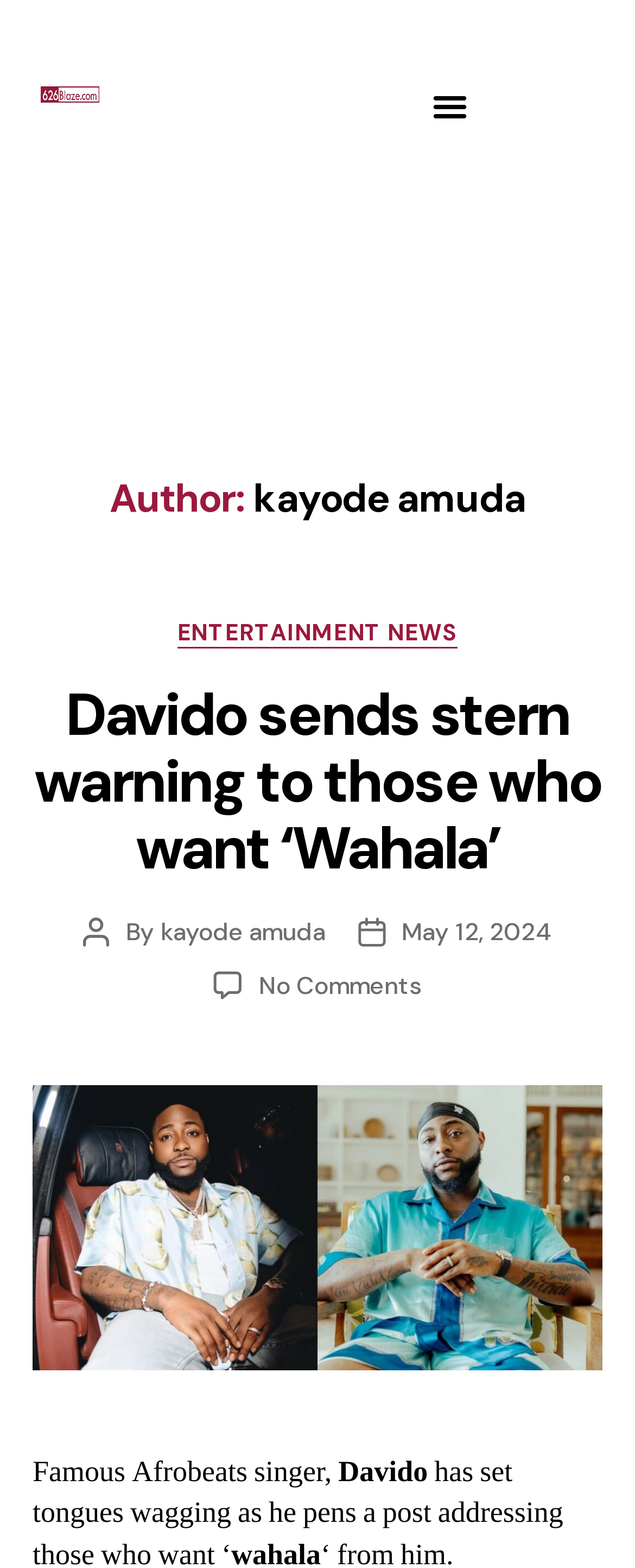Please specify the bounding box coordinates in the format (top-left x, top-left y, bottom-right x, bottom-right y), with values ranging from 0 to 1. Identify the bounding box for the UI component described as follows: alt="626 logo" title="IMG_8093-removebg-preview"

[0.026, 0.01, 0.272, 0.11]